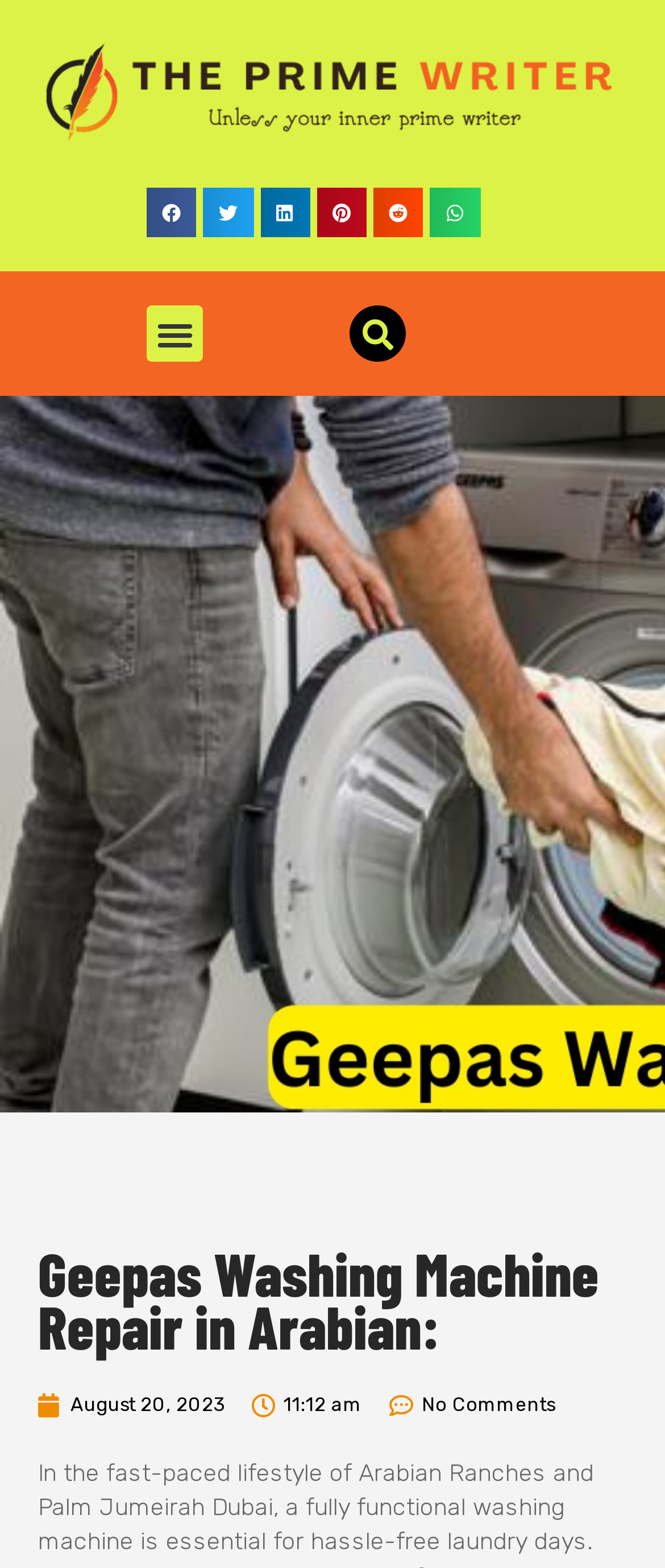How many social media sharing buttons are available?
Answer the question using a single word or phrase, according to the image.

6